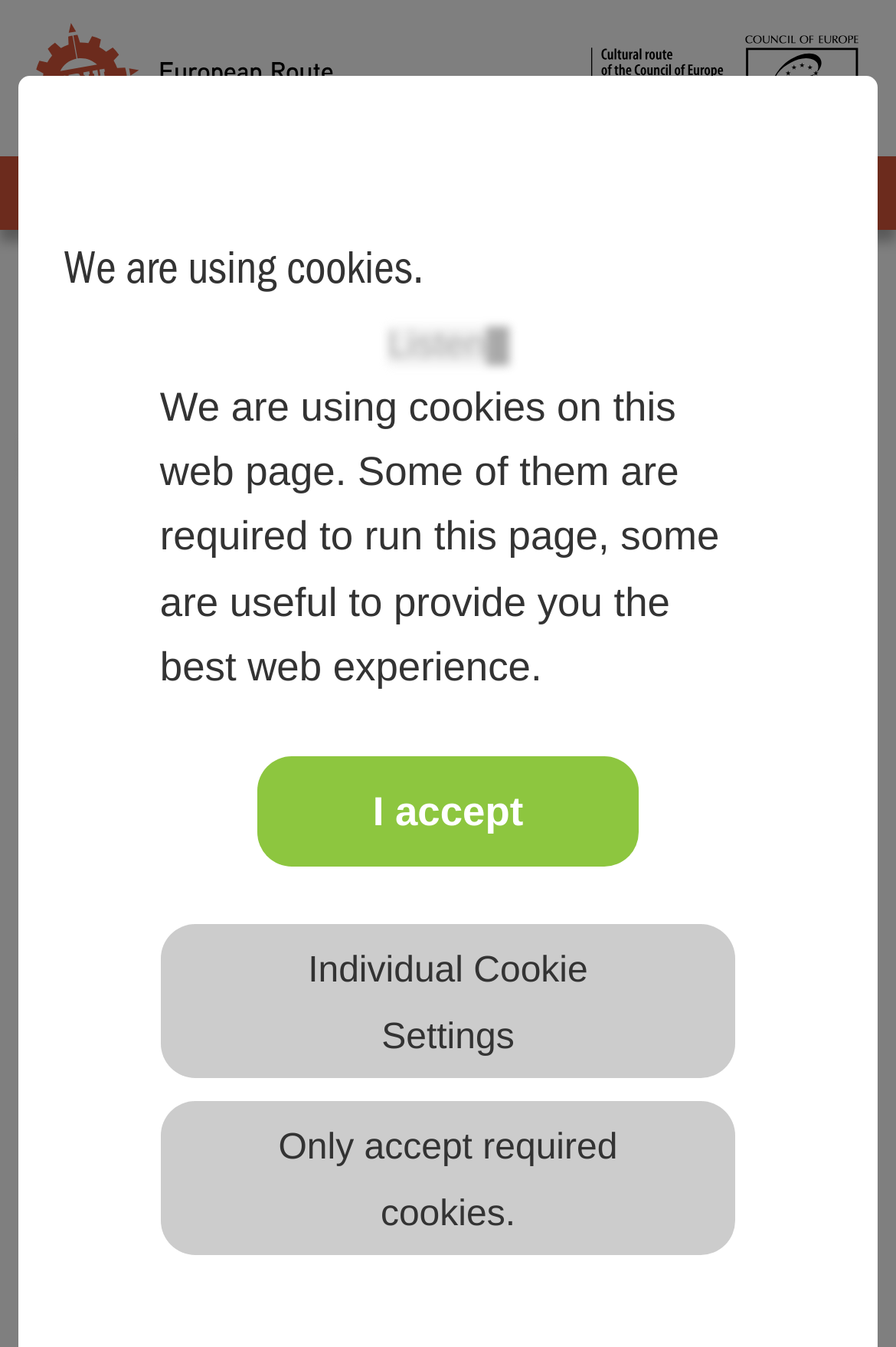What is the name of the ironworking community?
By examining the image, provide a one-word or phrase answer.

Olofsfors Bruk